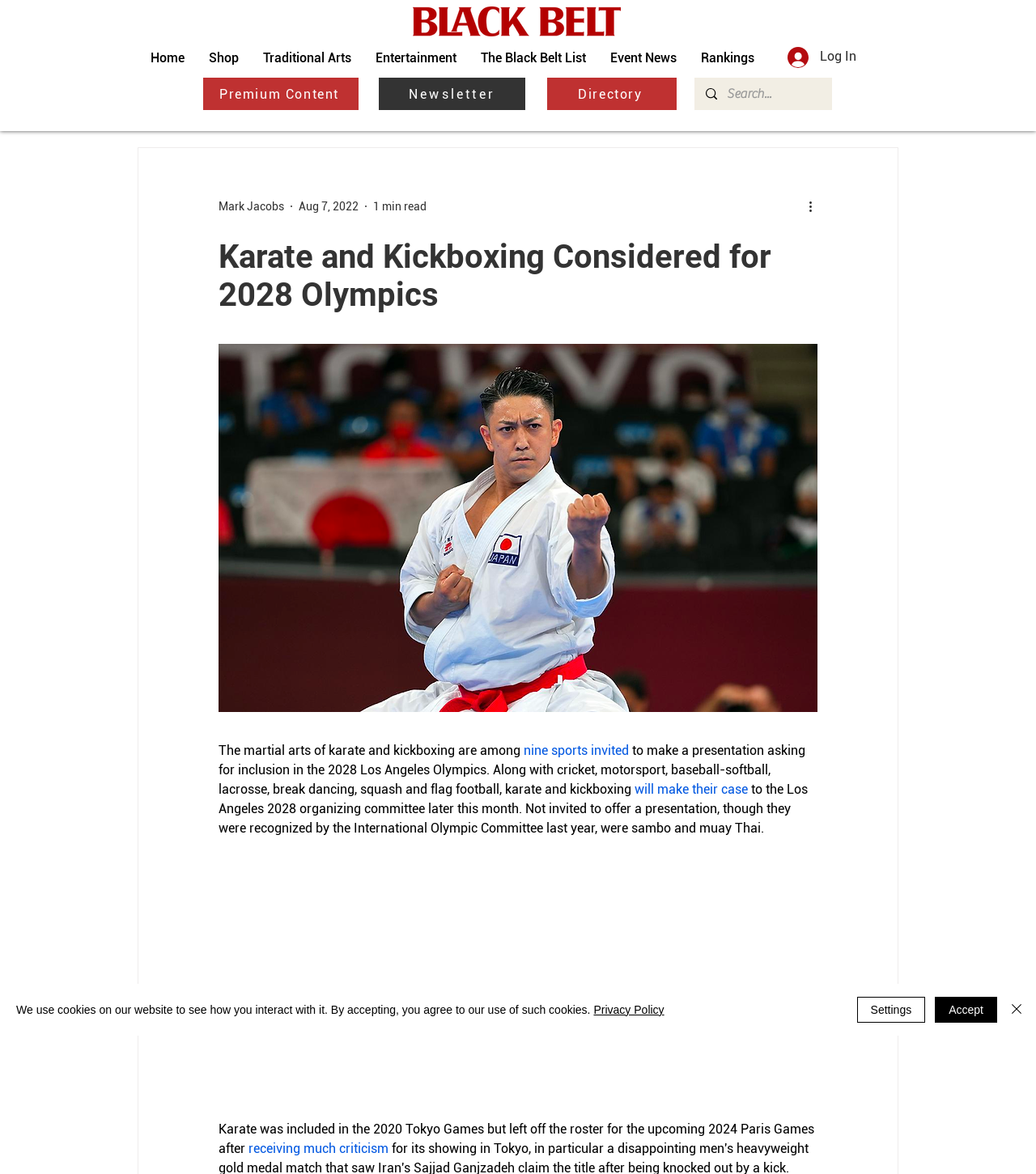Determine the bounding box coordinates of the region to click in order to accomplish the following instruction: "Read the article about Karate and Kickboxing". Provide the coordinates as four float numbers between 0 and 1, specifically [left, top, right, bottom].

[0.211, 0.203, 0.789, 0.267]